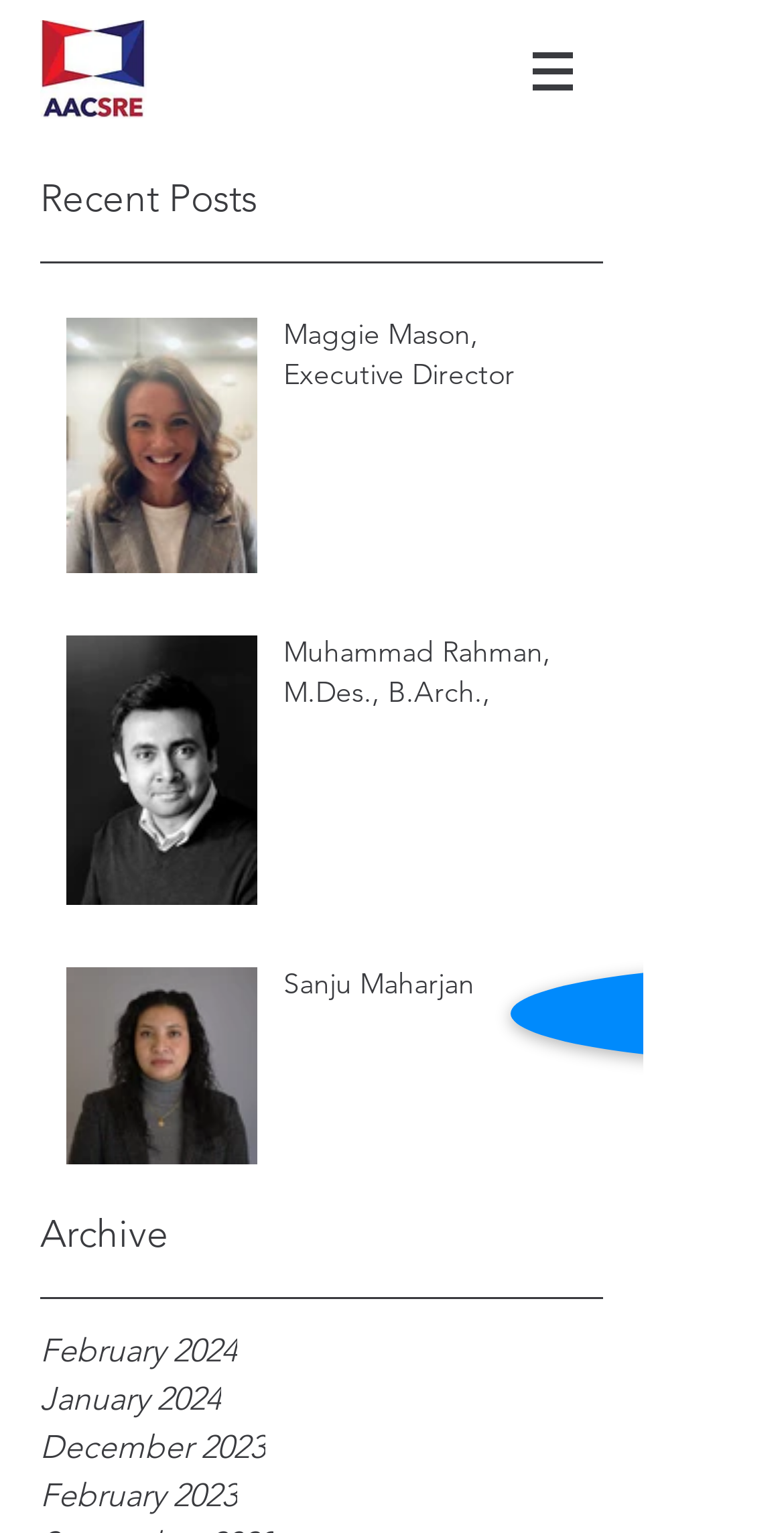Please identify the bounding box coordinates of the element I should click to complete this instruction: 'Click the AACSRE Academic Signage and Research Logo'. The coordinates should be given as four float numbers between 0 and 1, like this: [left, top, right, bottom].

[0.051, 0.013, 0.187, 0.077]